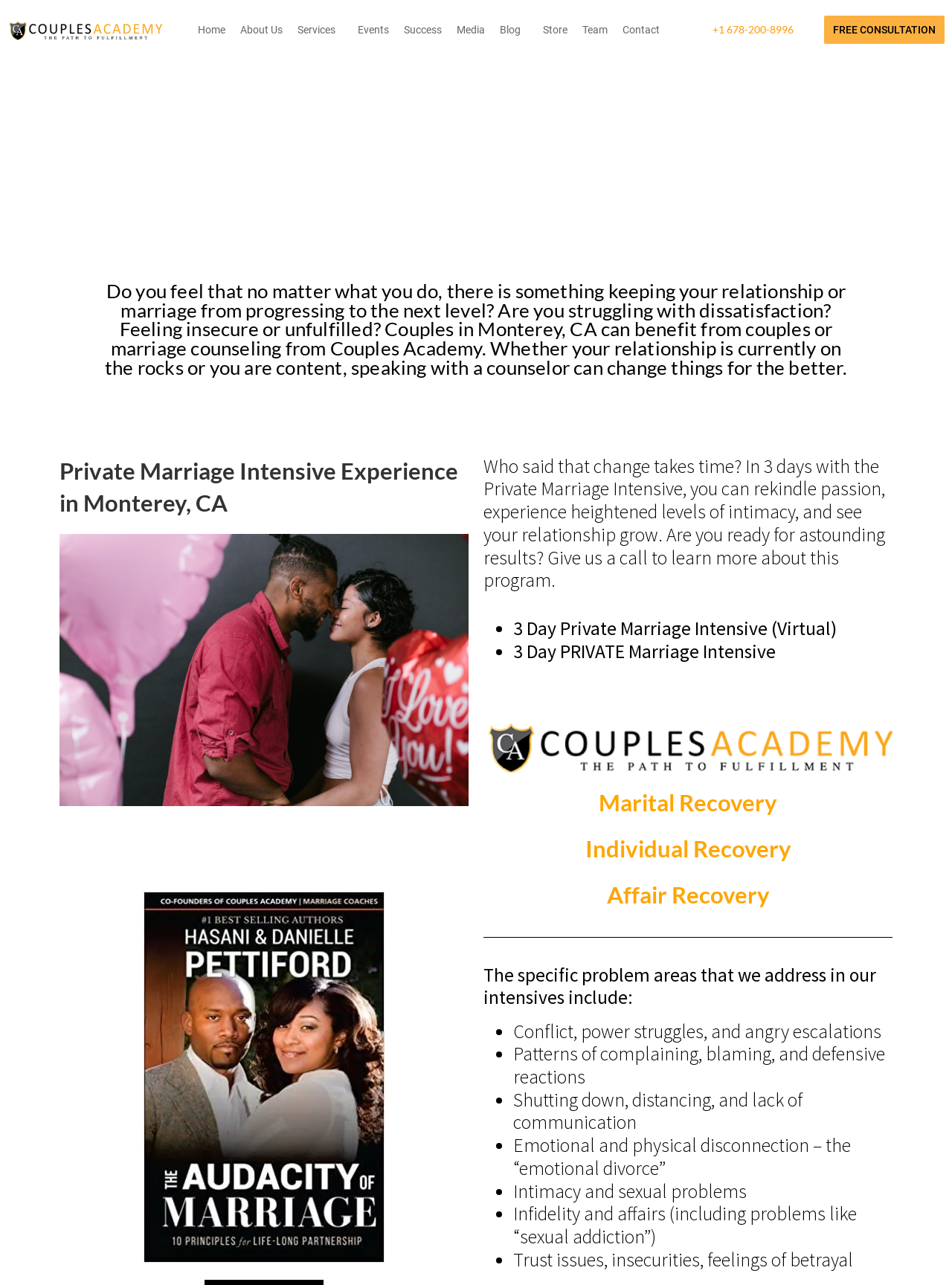Please provide a one-word or phrase answer to the question: 
What is the call-to-action button text?

FREE CONSULTATION